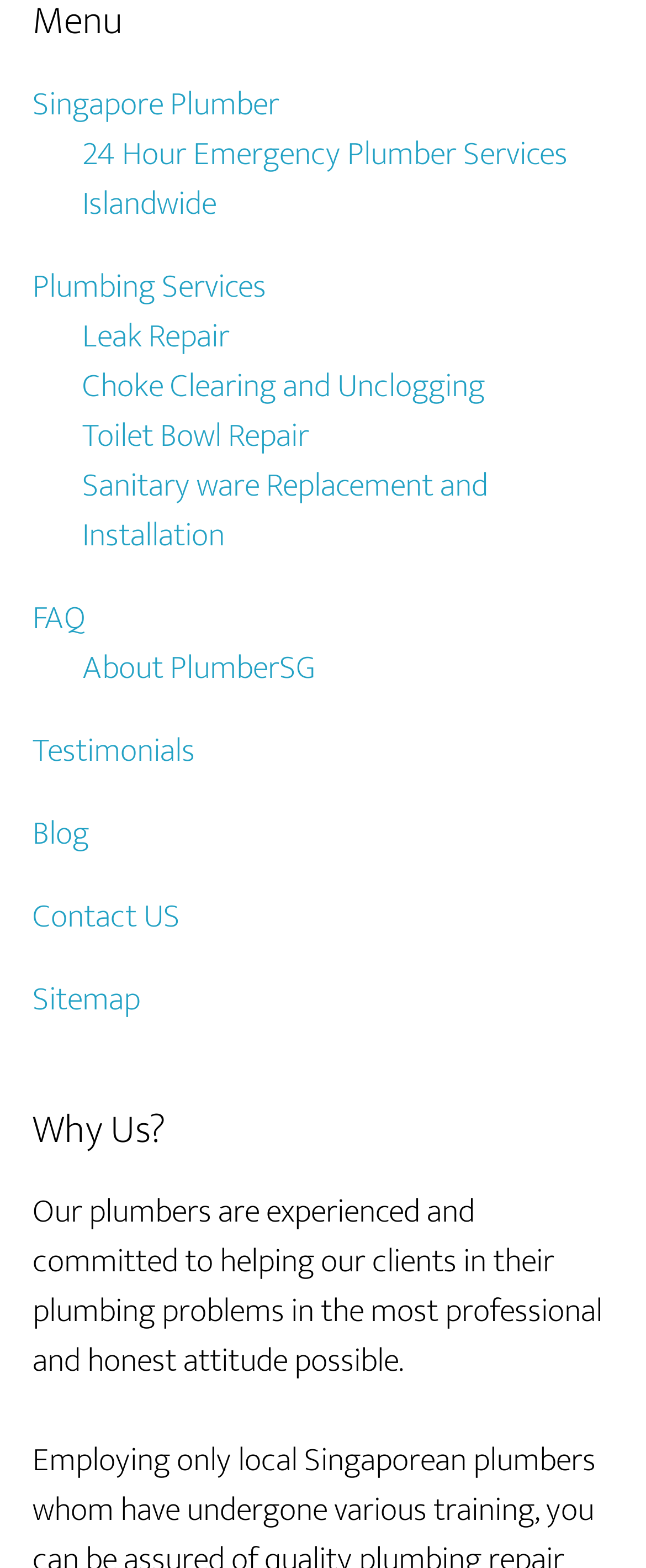Locate the bounding box coordinates of the clickable element to fulfill the following instruction: "Read about the terms and conditions". Provide the coordinates as four float numbers between 0 and 1 in the format [left, top, right, bottom].

None